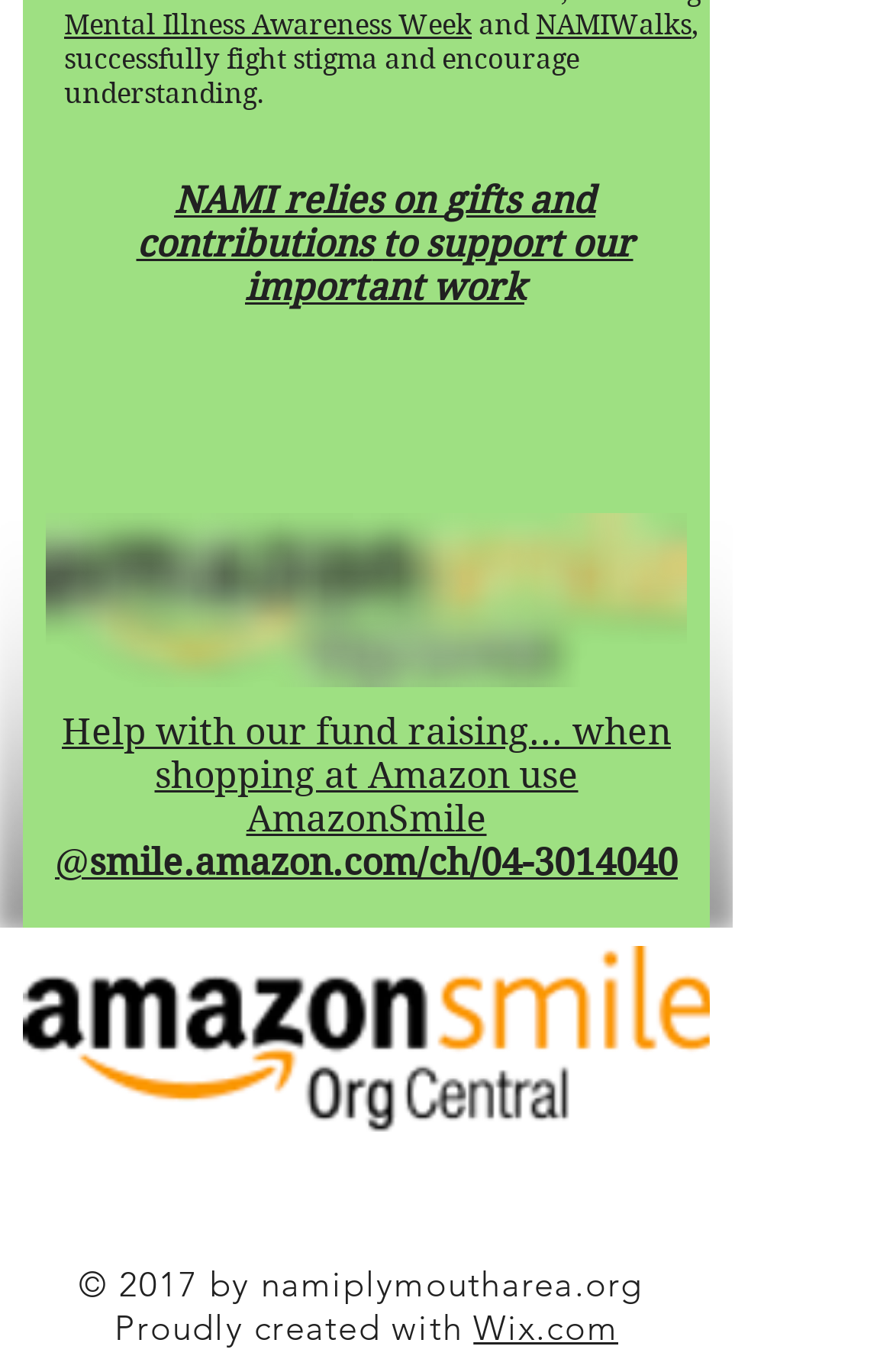Determine the bounding box for the UI element described here: "Mental Illness Awareness Week".

[0.072, 0.005, 0.528, 0.03]